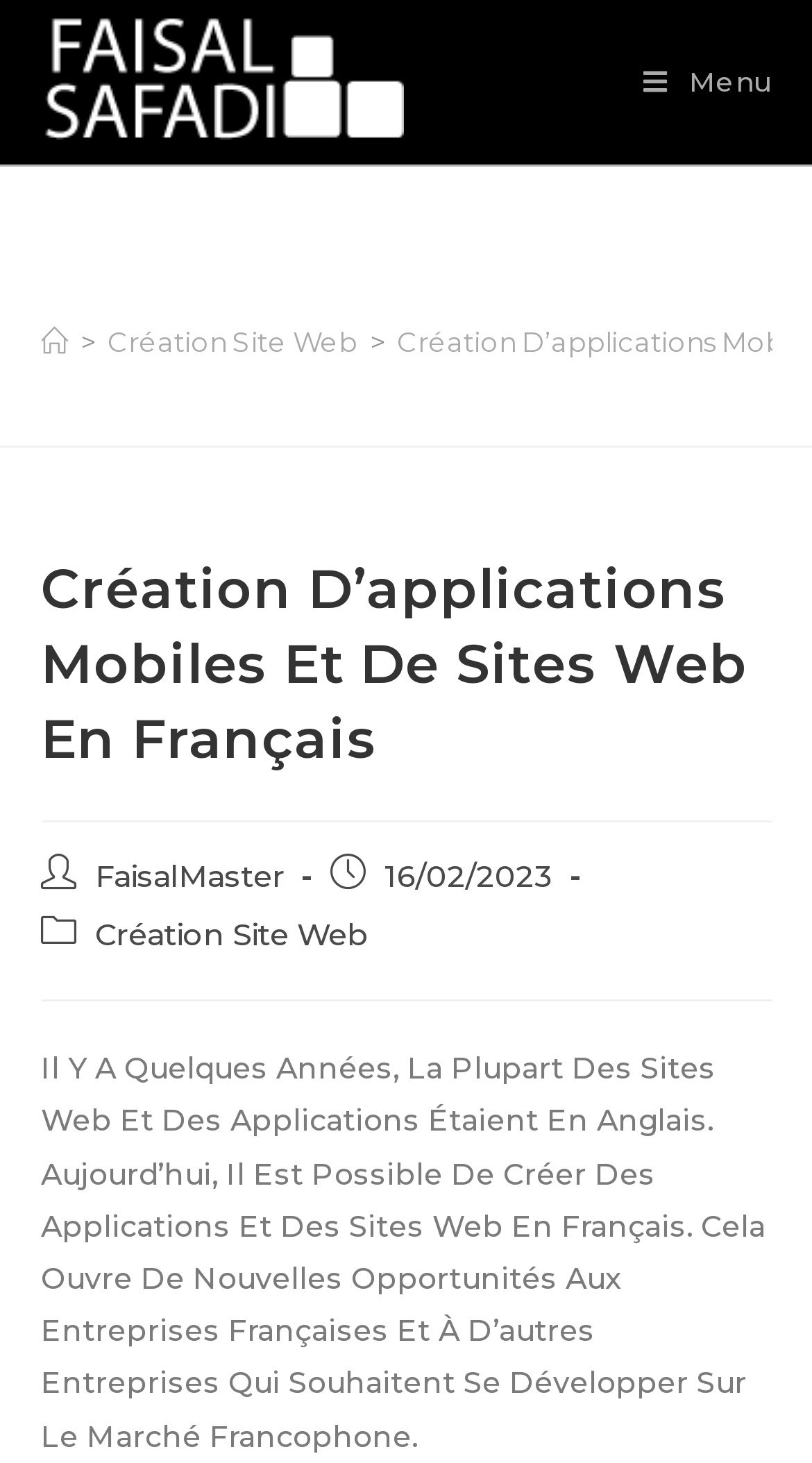Answer the question with a brief word or phrase:
What is the title of the menu item?

Menu mobile